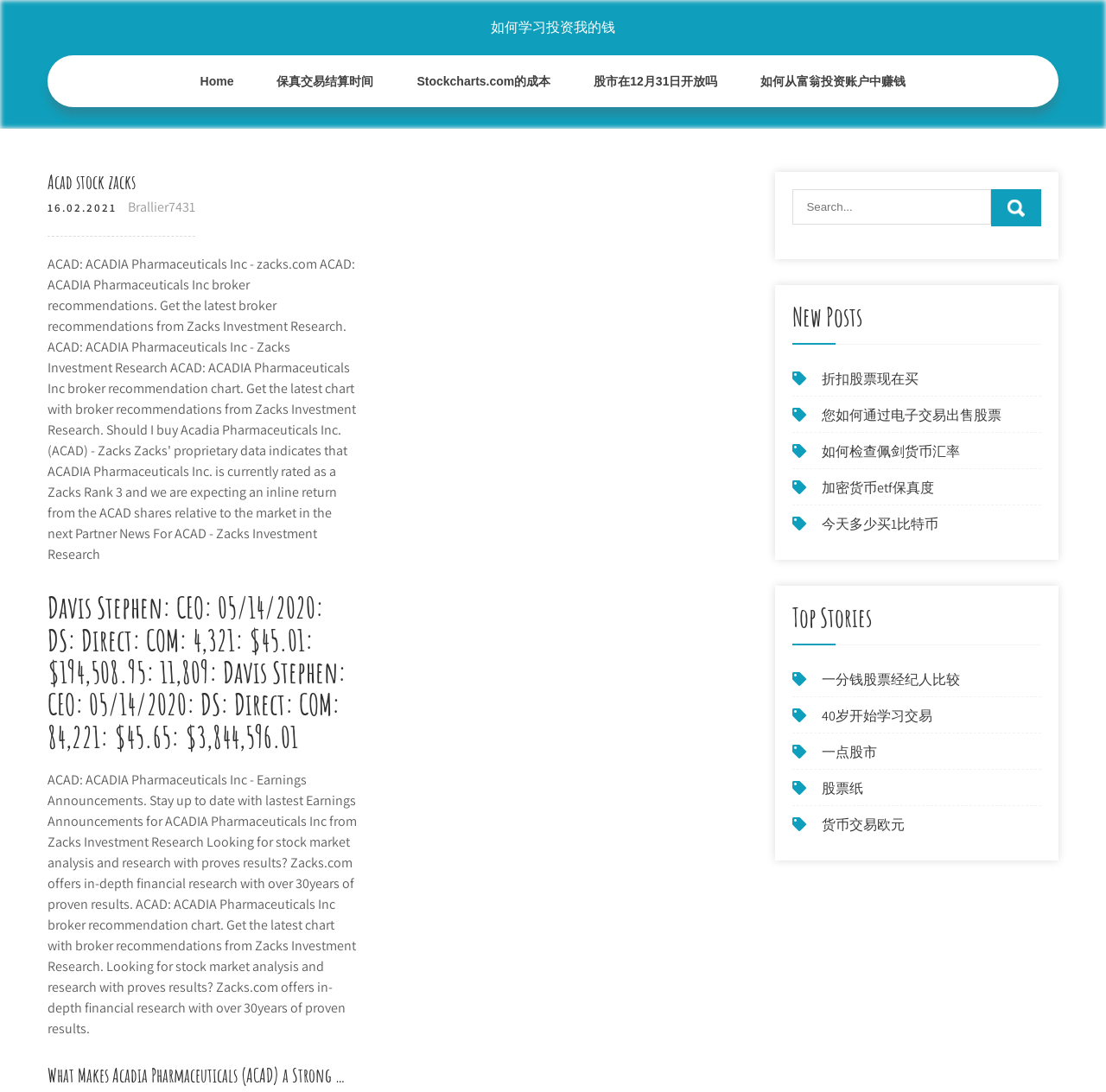What is the purpose of the search box?
Based on the image, answer the question in a detailed manner.

The search box is located in the complementary section with a button labeled 'Search'. The webpage provides in-depth financial research with over 30 years of proven results, suggesting that the search box is used to find specific stock market analysis and research.